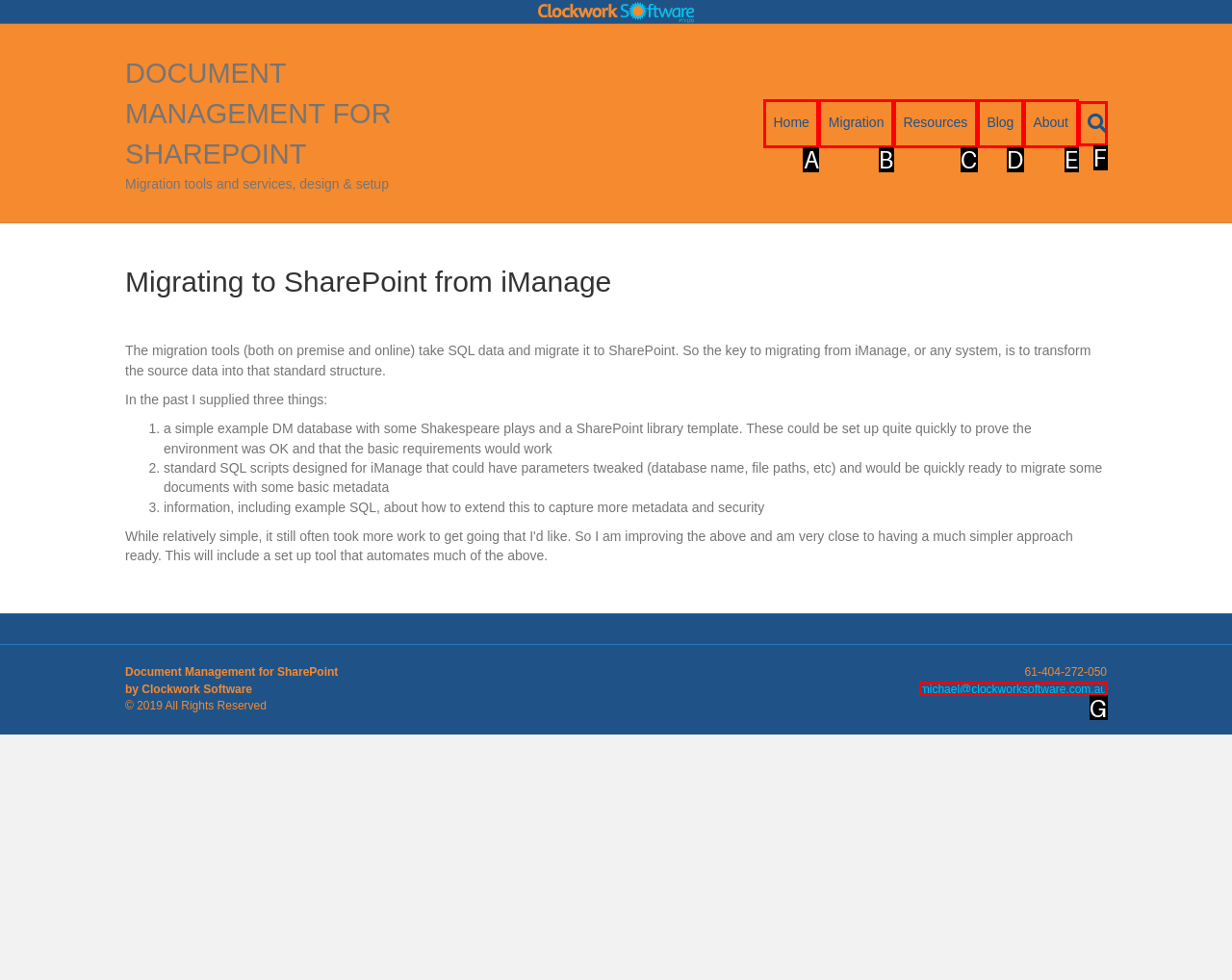Based on the description aria-label="Search", identify the most suitable HTML element from the options. Provide your answer as the corresponding letter.

F